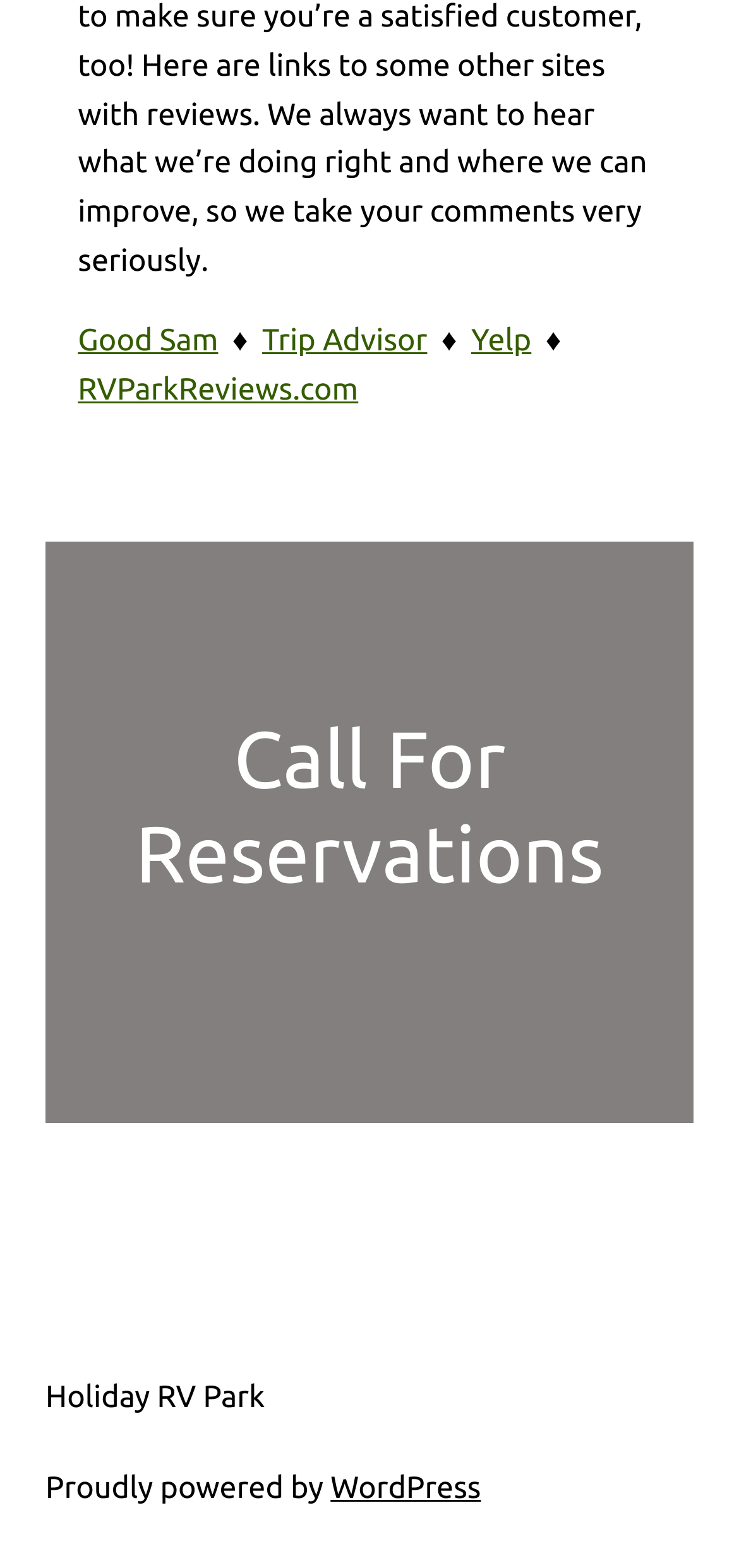Please provide a detailed answer to the question below by examining the image:
How many review websites are linked?

I counted the number of links to review websites, which are 'Good Sam', 'Trip Advisor', 'Yelp', and 'RVParkReviews.com', and found that there are 4 in total.